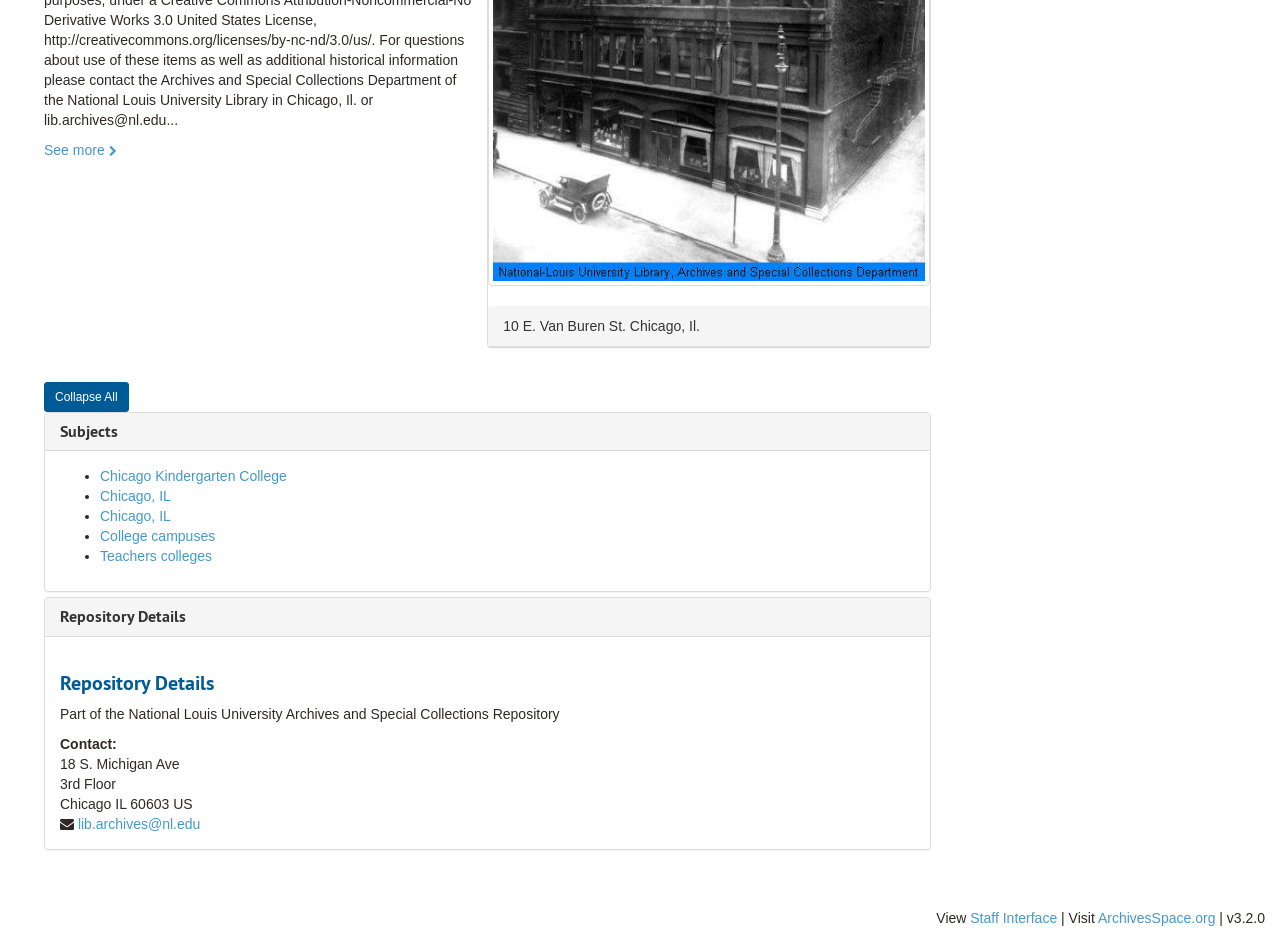Provide the bounding box coordinates for the UI element that is described as: "lib.archives@nl.edu".

[0.061, 0.861, 0.156, 0.878]